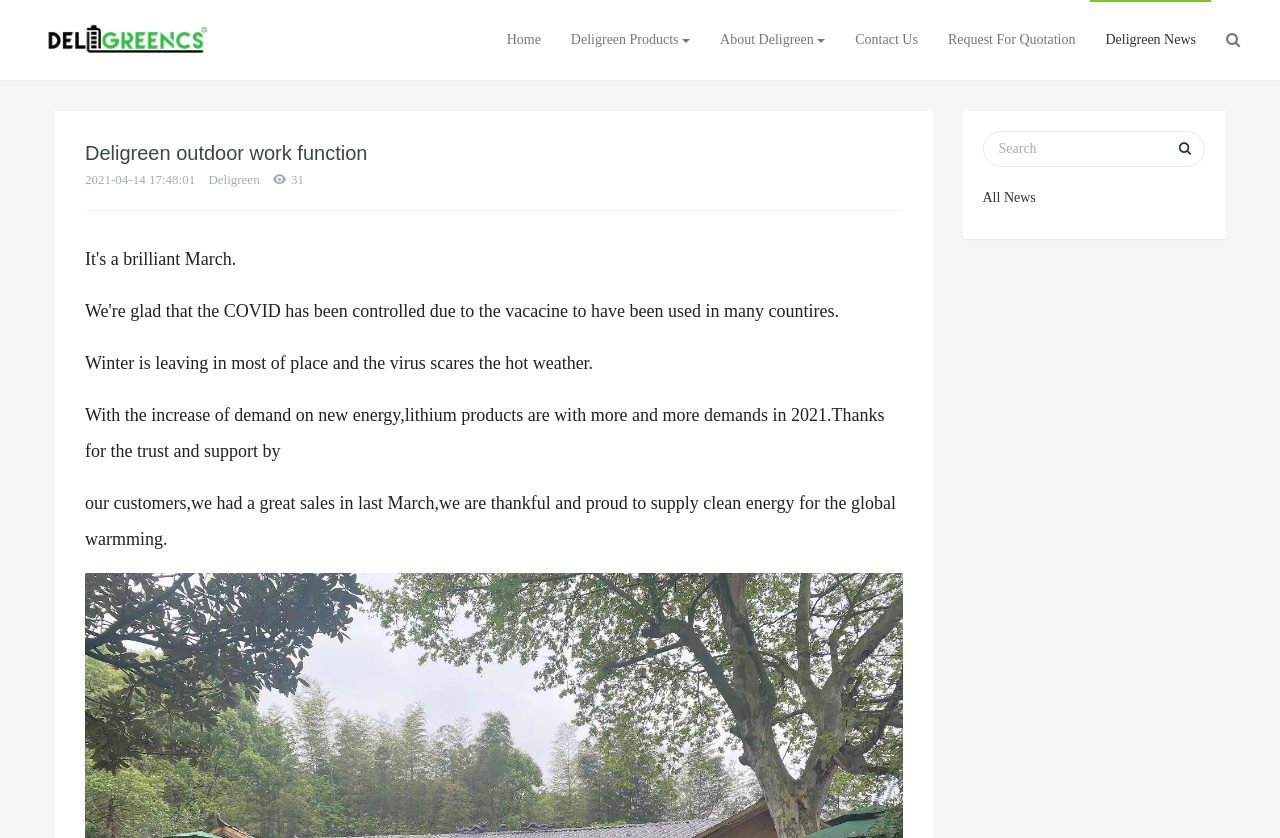Please find the bounding box coordinates of the element that you should click to achieve the following instruction: "Click on 'Hackrea'". The coordinates should be presented as four float numbers between 0 and 1: [left, top, right, bottom].

None